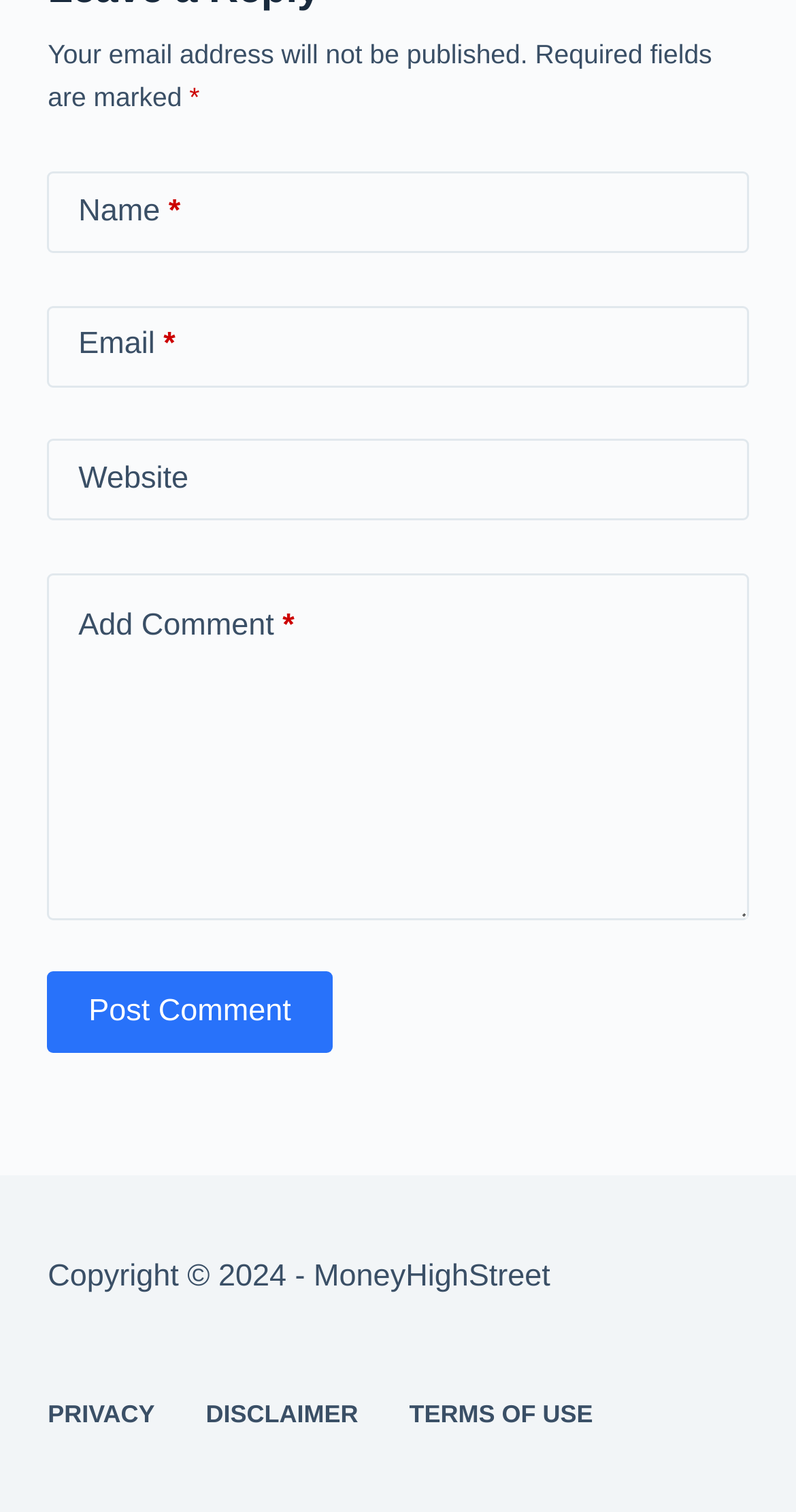Give a one-word or short phrase answer to this question: 
What is the purpose of the button at the bottom?

Post Comment